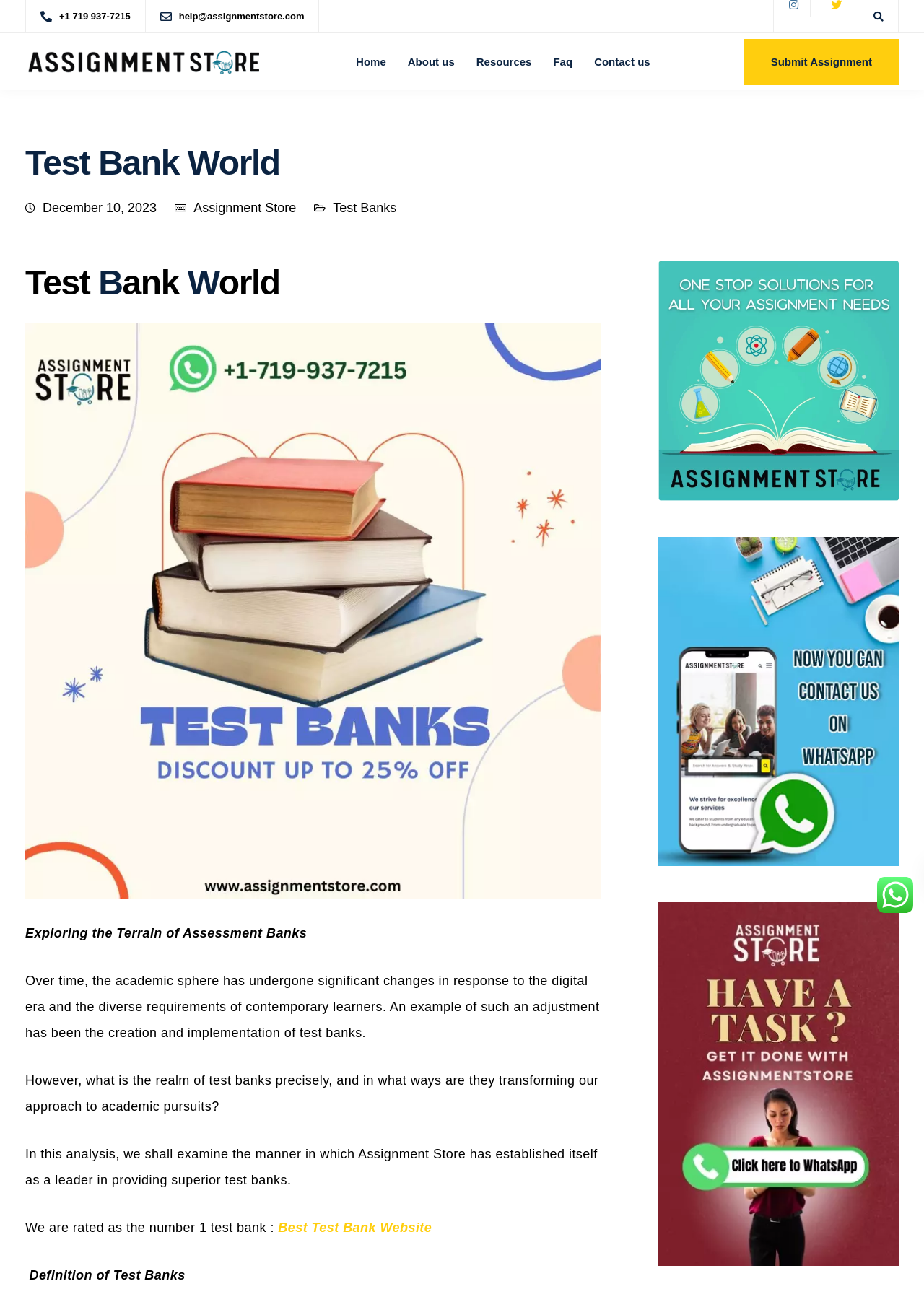What is the purpose of Assignmentstore?
Could you please answer the question thoroughly and with as much detail as possible?

The purpose of Assignmentstore can be found in the 'About us' section, which states that 'Assignmentstore is an one stop solution for all your assignment needs!'.